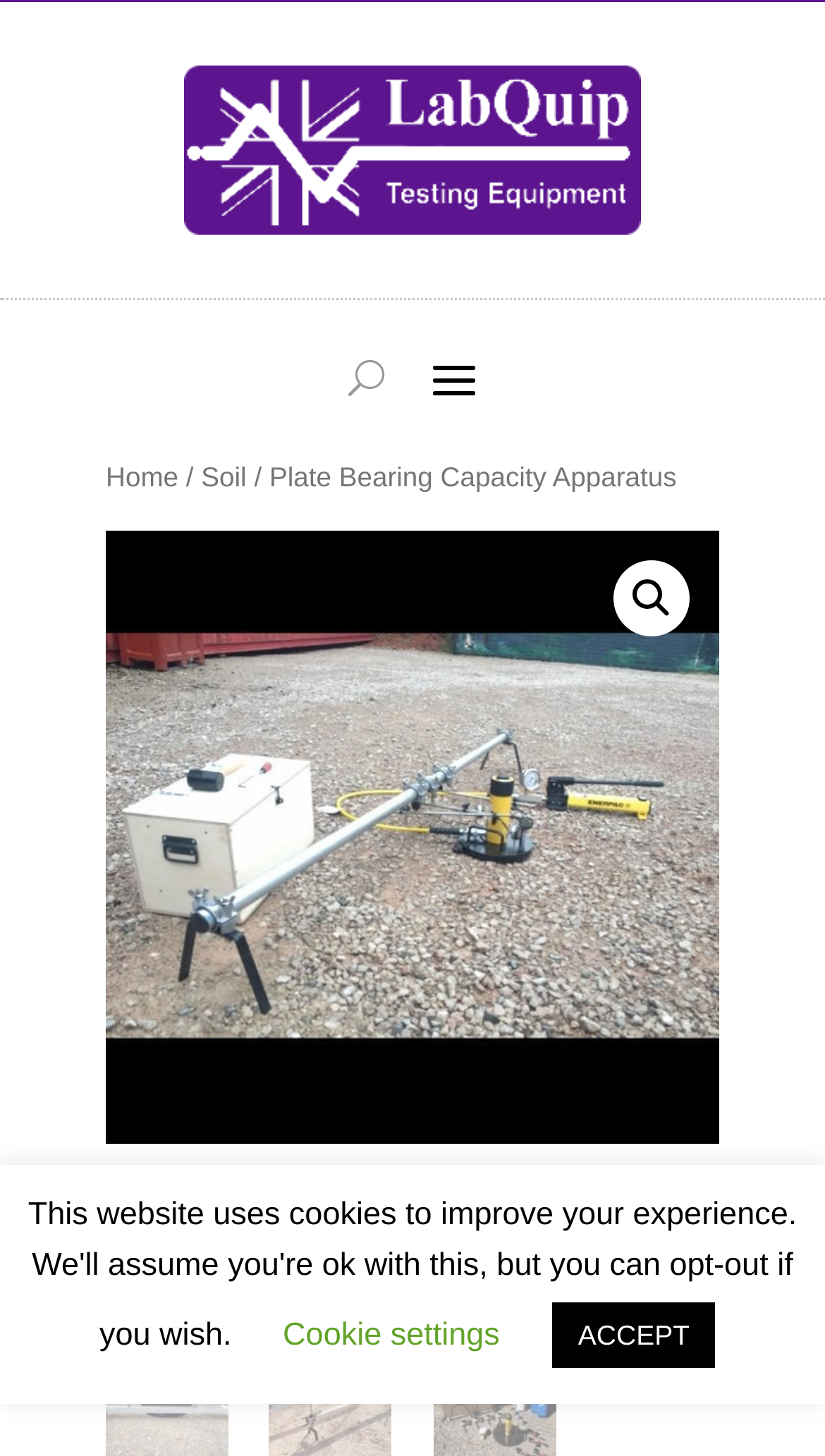Identify and provide the main heading of the webpage.

Plate Bearing Capacity Apparatus